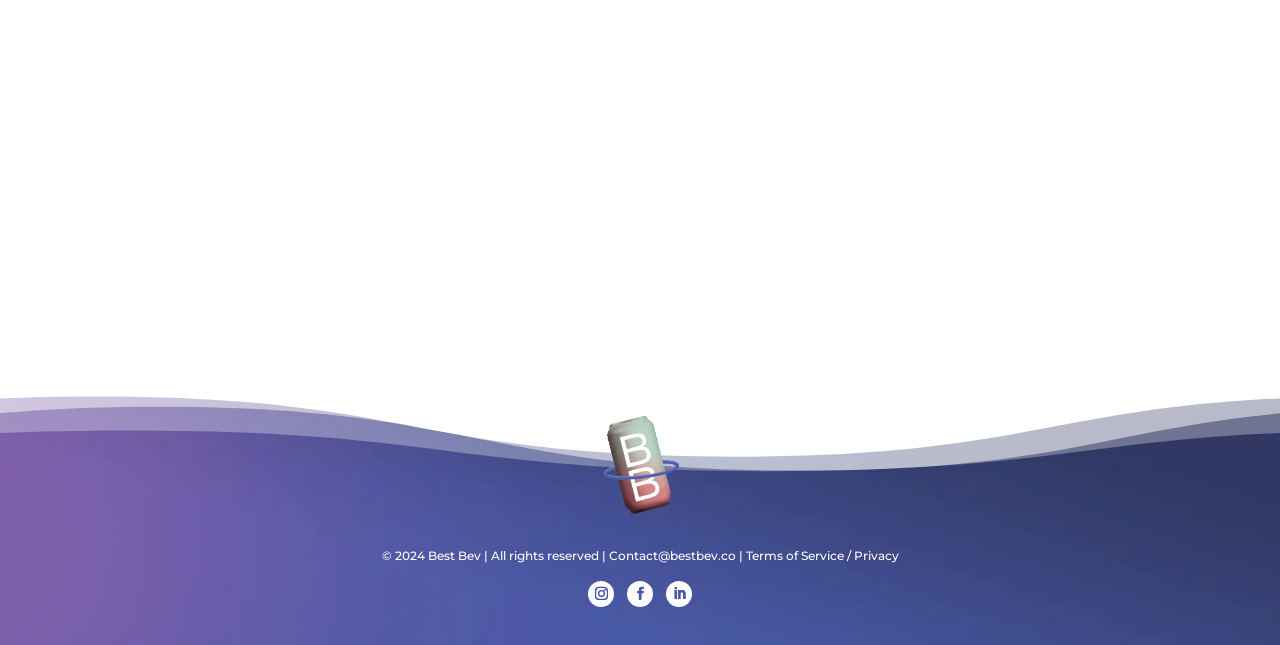What is the copyright year mentioned at the bottom of the page?
Use the information from the image to give a detailed answer to the question.

The StaticText element with the text '© 2024 Best Bev | All rights reserved |' is located at the bottom of the page, indicating that the copyright year is 2024.